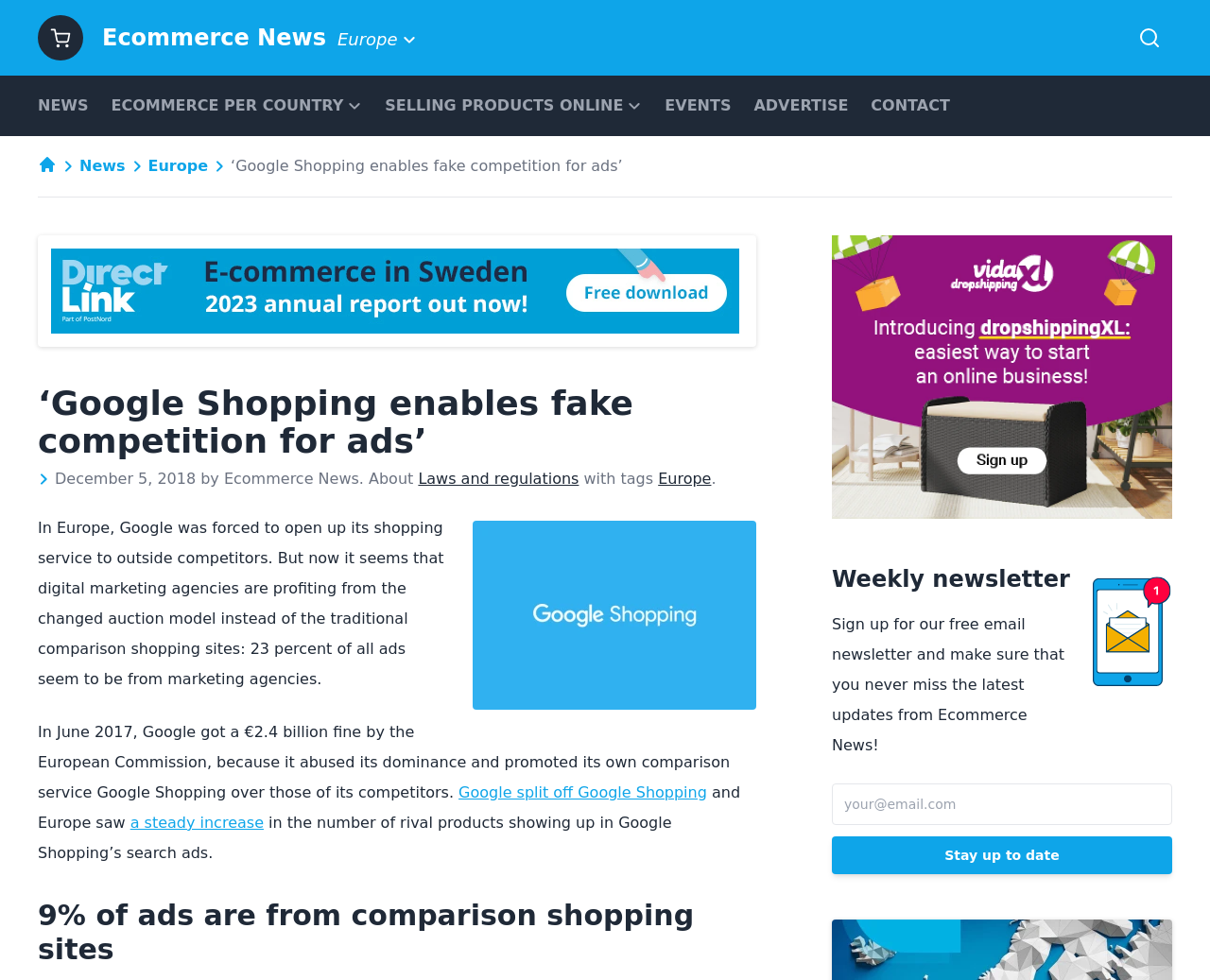Identify the bounding box coordinates for the UI element described by the following text: "Google split off Google Shopping". Provide the coordinates as four float numbers between 0 and 1, in the format [left, top, right, bottom].

[0.379, 0.799, 0.584, 0.818]